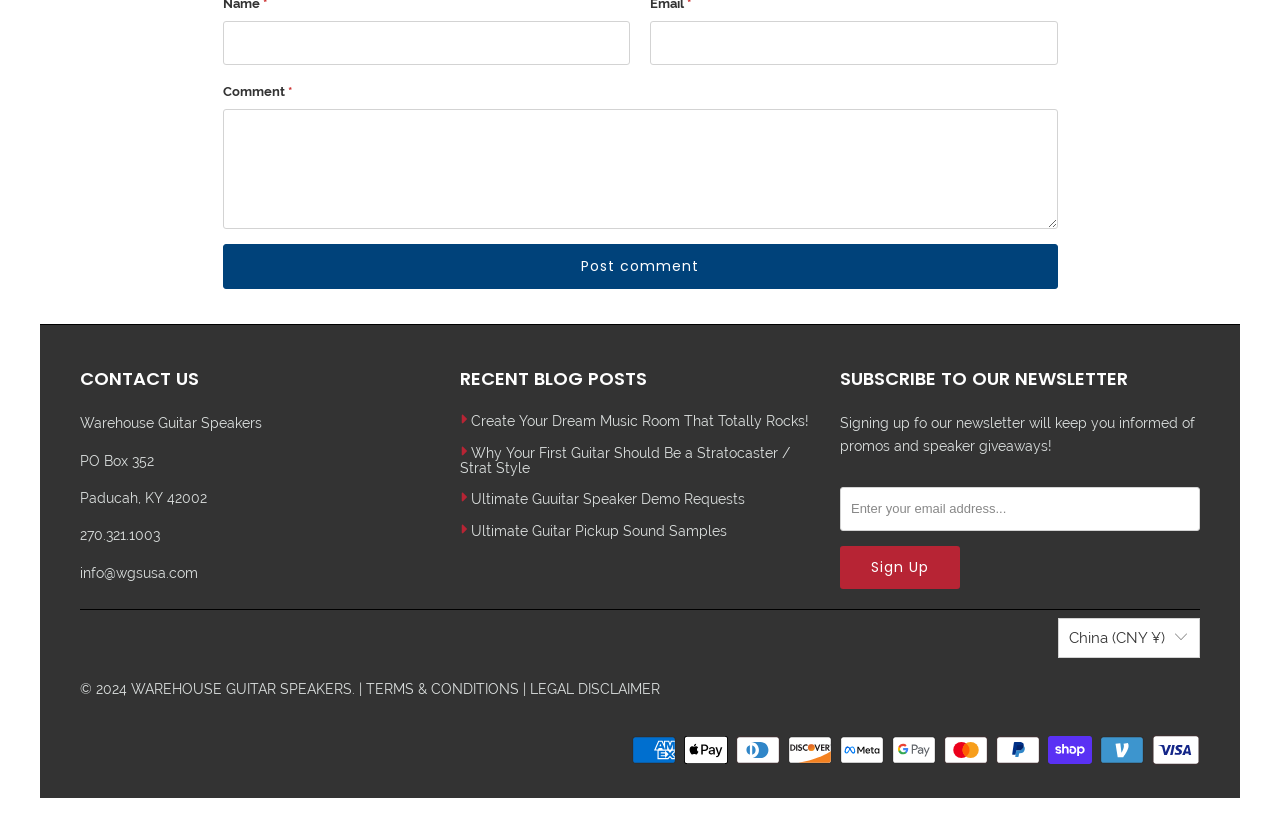Determine the bounding box coordinates of the clickable region to follow the instruction: "Enter your name".

[0.174, 0.026, 0.492, 0.079]